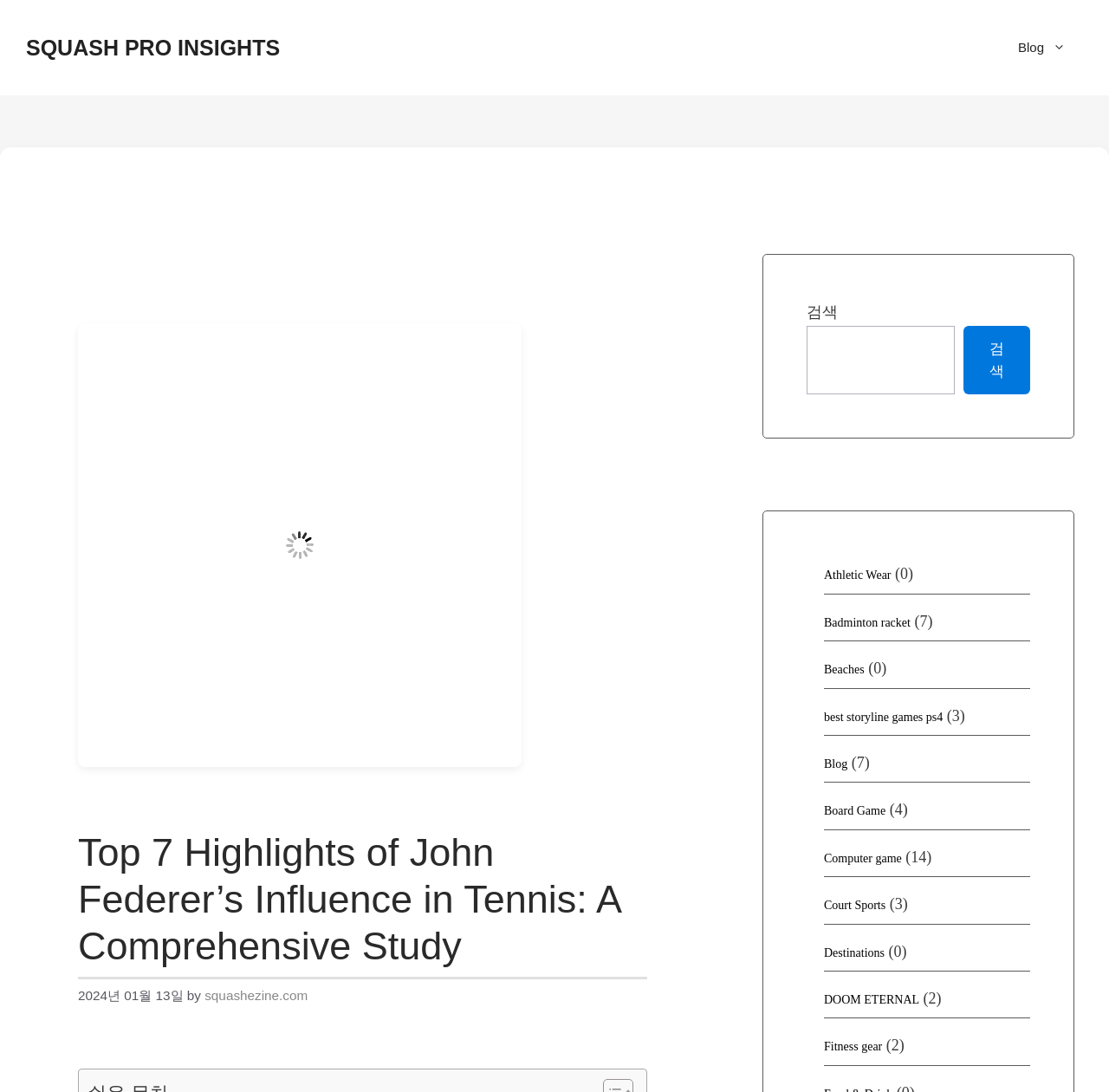Write an exhaustive caption that covers the webpage's main aspects.

The webpage is dedicated to the comprehensive study of John Federer's influence in tennis. At the top, there is a banner with the site's name, "SQUASH PRO INSIGHTS", and a navigation menu with a link to the "Blog" section. Below the banner, there is a large image with a caption "The Legacy of John Federer: A Deep Dive into the Life of a Tennis Icon".

The main content area is divided into two sections. On the left, there is a header with the title "Top 7 Highlights of John Federer's Influence in Tennis: A Comprehensive Study", accompanied by a timestamp "2024년 01월 13일" and the author's name "squashezine.com". 

On the right, there is a complementary section with a search bar and several links to various categories, including "Athletic Wear", "Badminton racket", "Beaches", and more. Each link is accompanied by a number in parentheses, indicating the number of related articles or posts. The links are arranged vertically, with the search bar at the top and the categories listed below.

Overall, the webpage appears to be a blog or article page focused on John Federer's influence in tennis, with a prominent image and a list of related categories on the side.